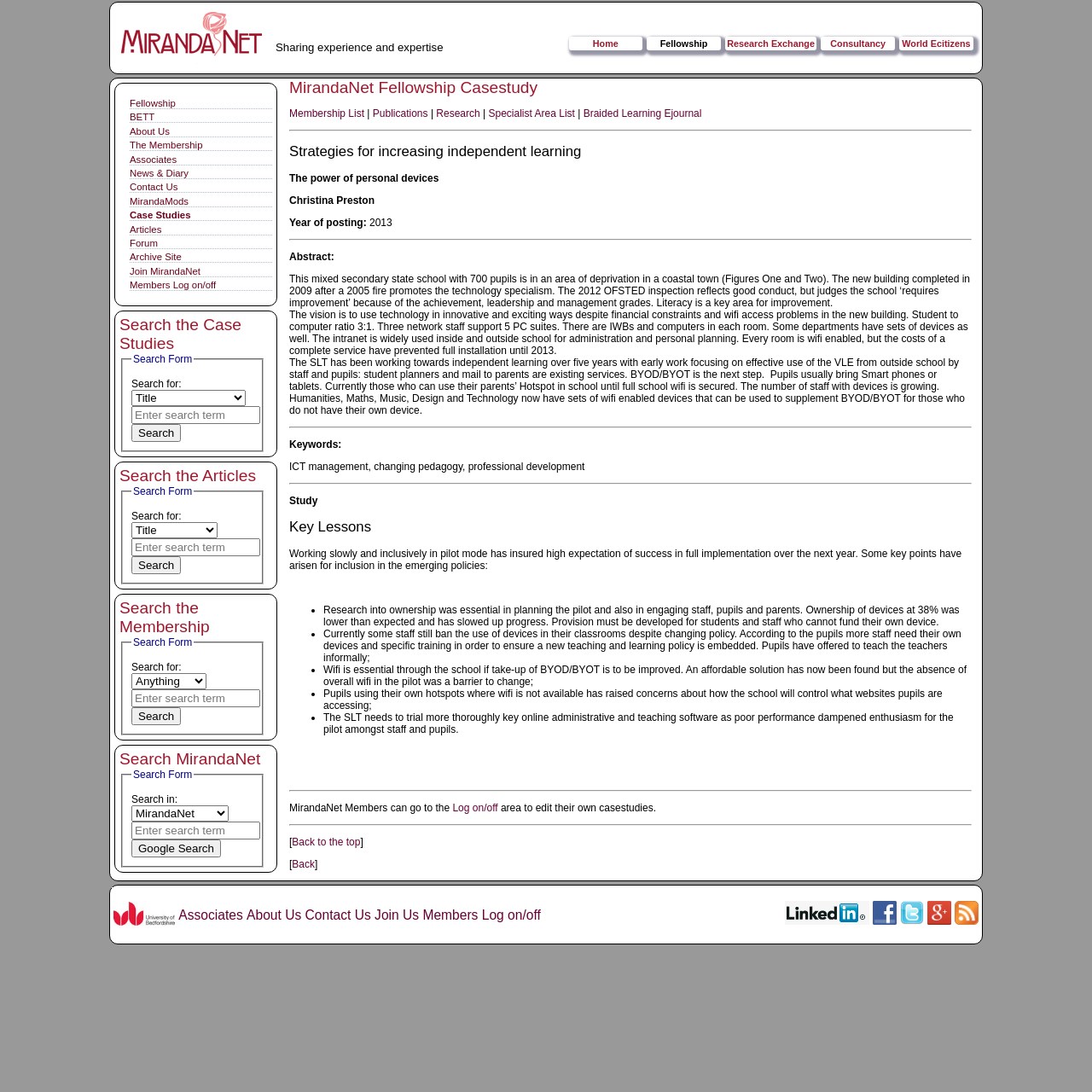How many search forms are available?
Using the image, respond with a single word or phrase.

4